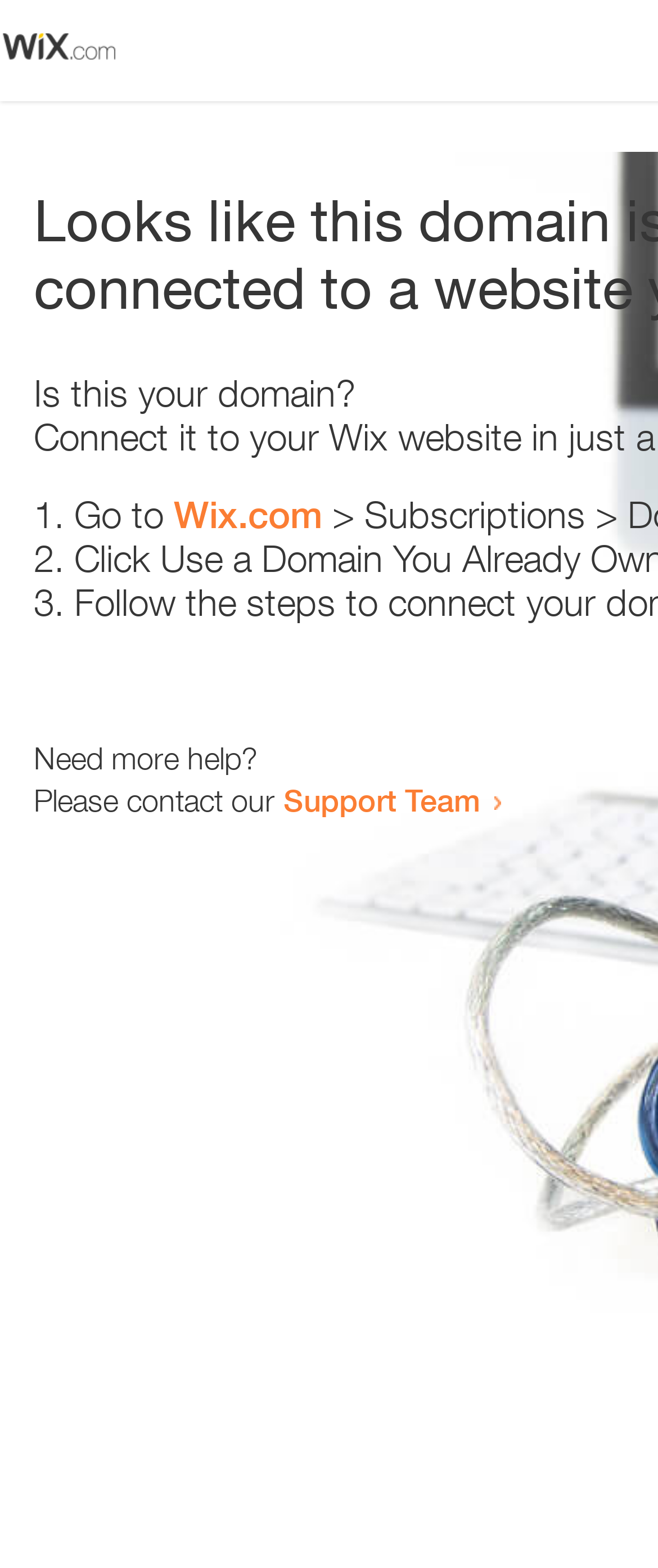Locate the bounding box coordinates of the UI element described by: "Wix.com". The bounding box coordinates should consist of four float numbers between 0 and 1, i.e., [left, top, right, bottom].

[0.264, 0.314, 0.49, 0.342]